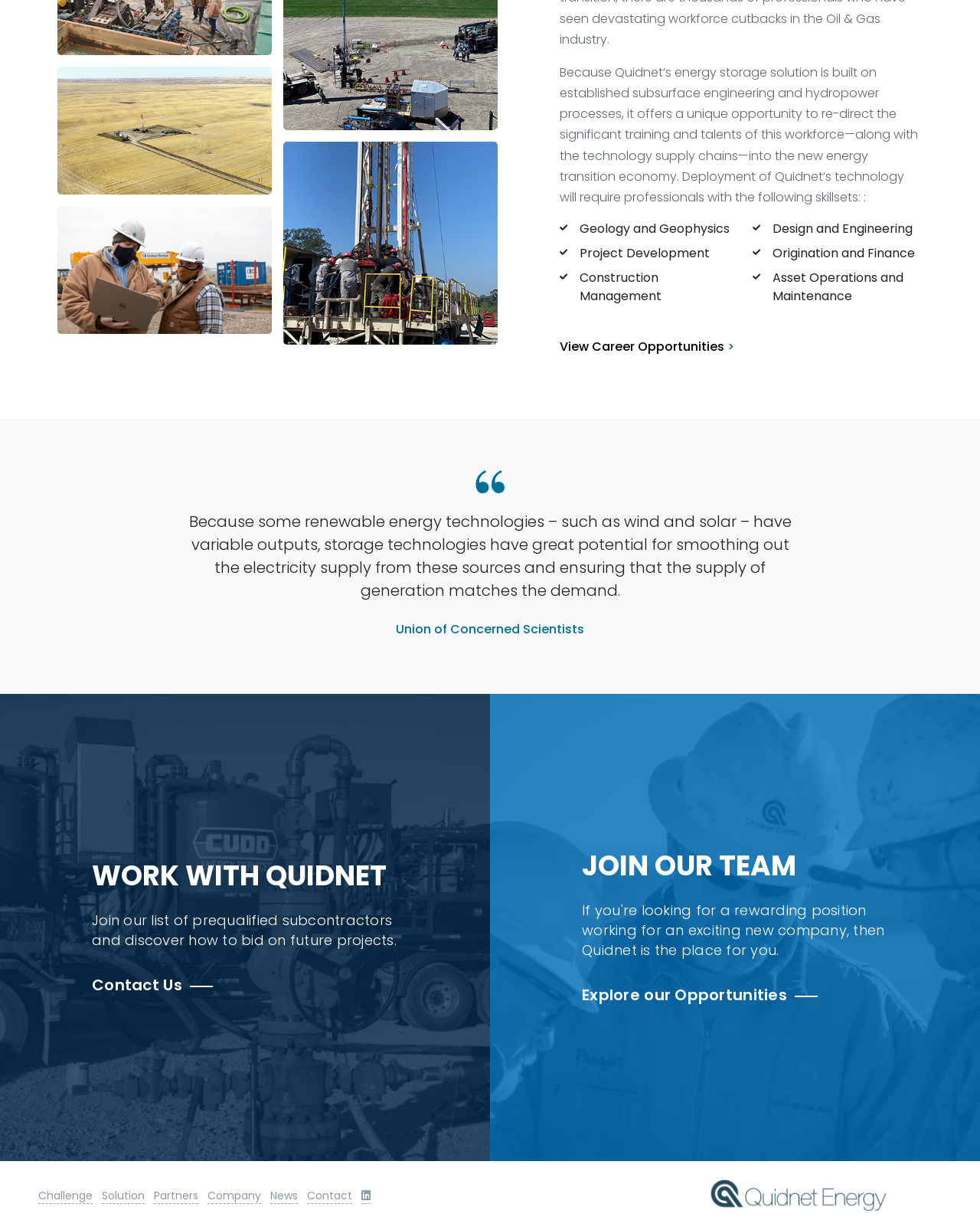Please pinpoint the bounding box coordinates for the region I should click to adhere to this instruction: "Contact Us".

[0.094, 0.792, 0.217, 0.812]